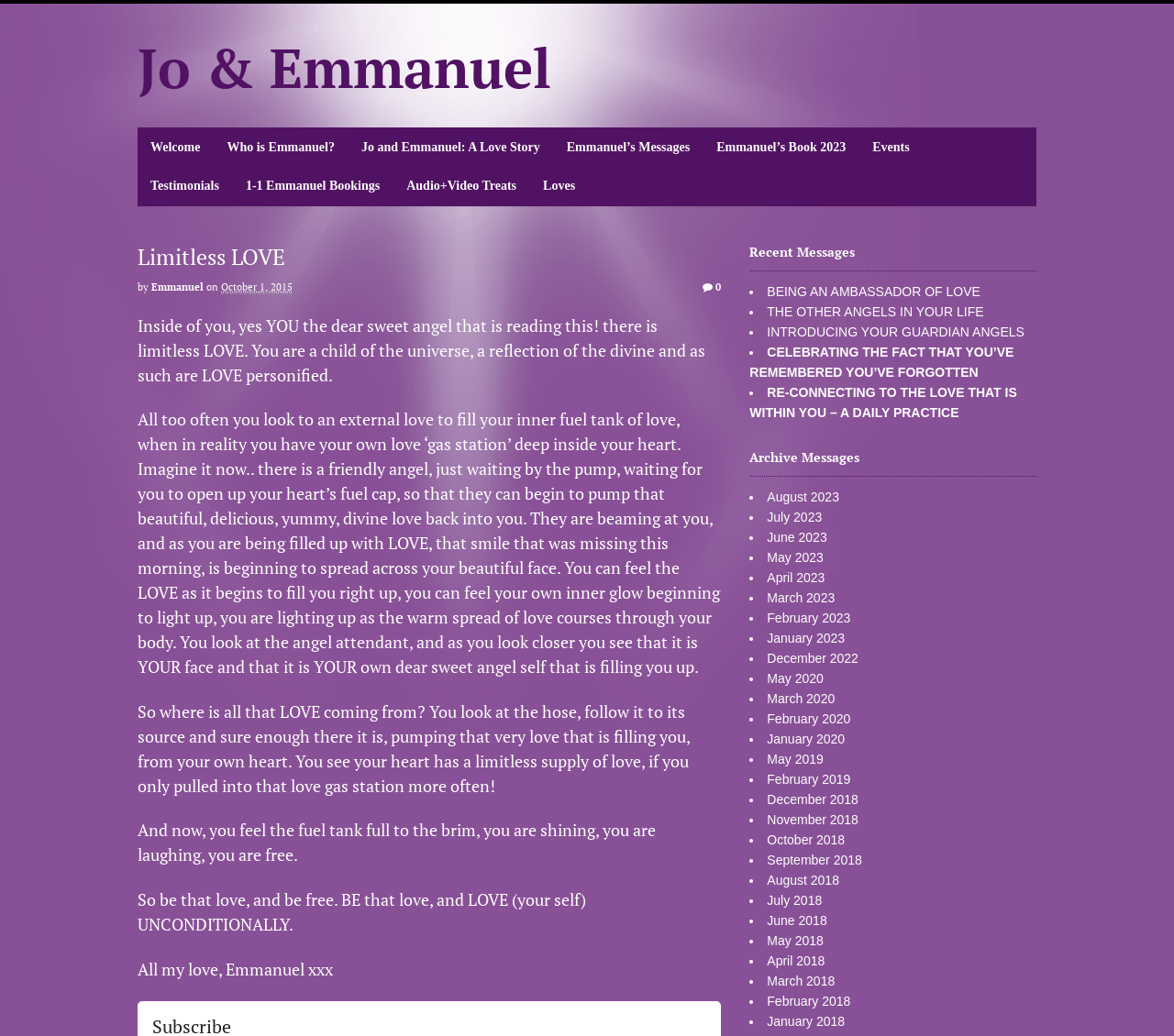Highlight the bounding box coordinates of the region I should click on to meet the following instruction: "Check 'October 1, 2015'".

[0.188, 0.271, 0.249, 0.284]